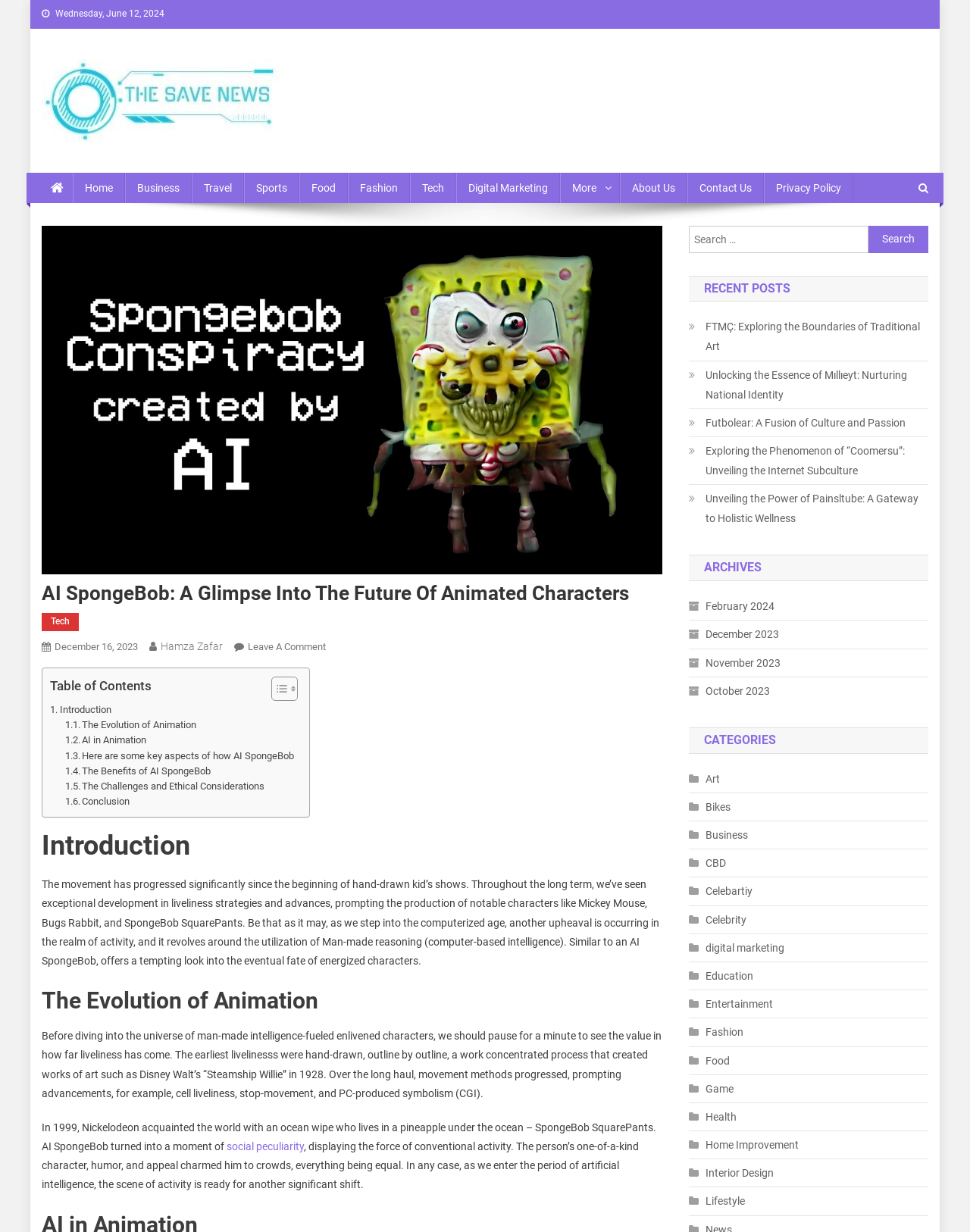Locate the UI element that matches the description The Benefits of AI SpongeBob in the webpage screenshot. Return the bounding box coordinates in the format (top-left x, top-left y, bottom-right x, bottom-right y), with values ranging from 0 to 1.

[0.067, 0.62, 0.218, 0.632]